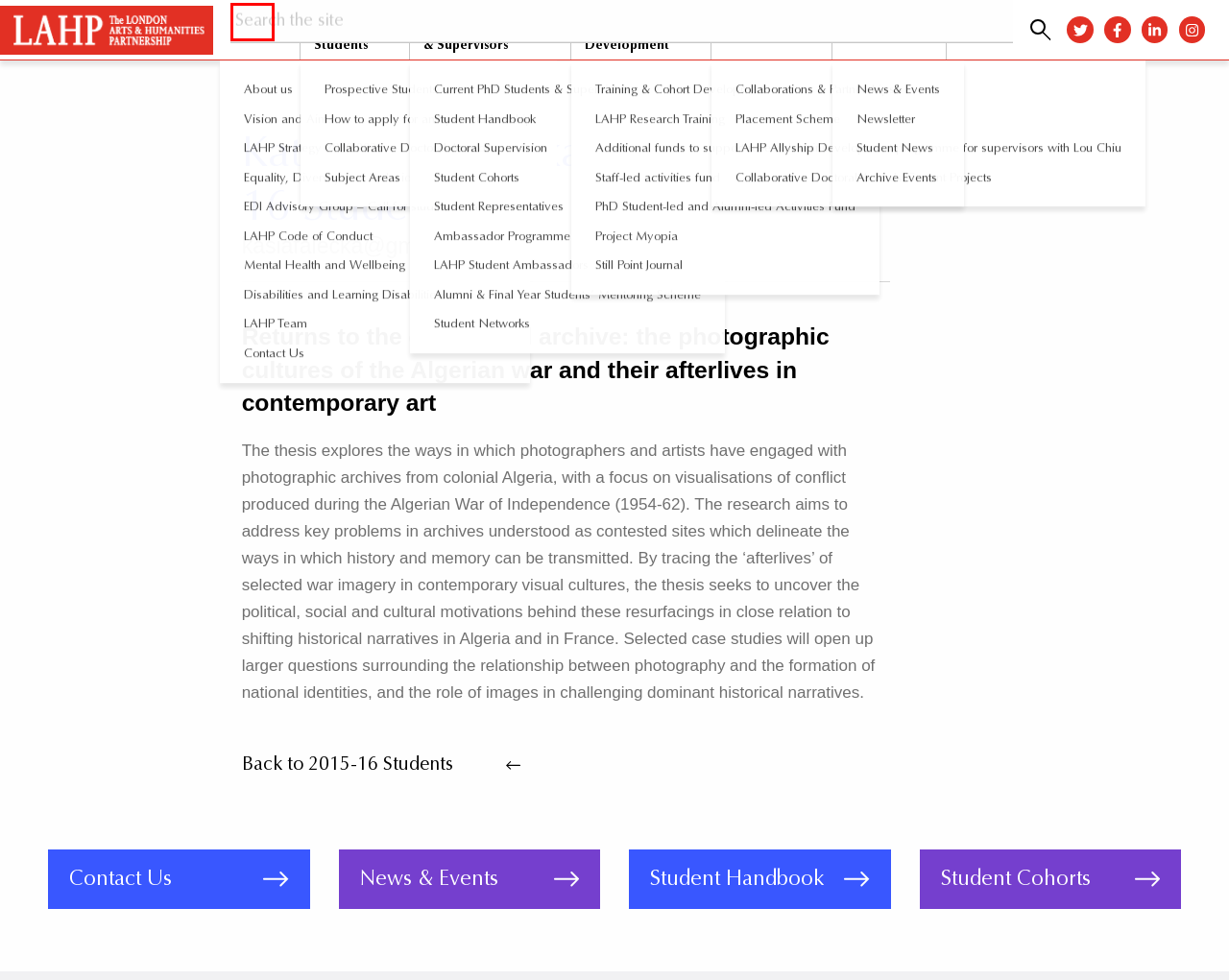You have been given a screenshot of a webpage with a red bounding box around a UI element. Select the most appropriate webpage description for the new webpage that appears after clicking the element within the red bounding box. The choices are:
A. Contact Us - LAHP
B. Prospective Students - LAHP
C. Current Students & Supervisors - LAHP
D. News & Events - LAHP
E. Collaborations & Partnerships - LAHP
F. Student Cohorts - LAHP
G. Training & Cohort Development - LAHP
H. About us - LAHP

H